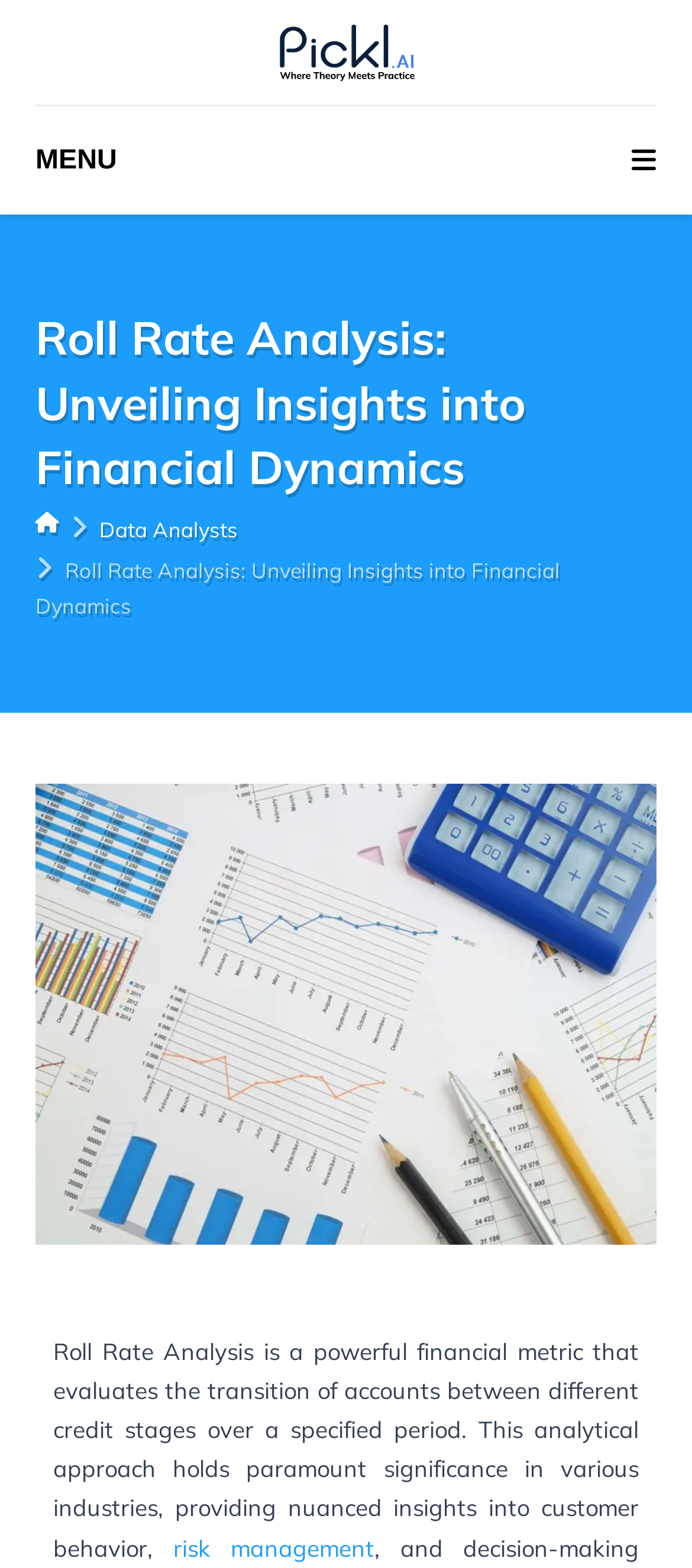Determine and generate the text content of the webpage's headline.

Roll Rate Analysis: Unveiling Insights into Financial Dynamics